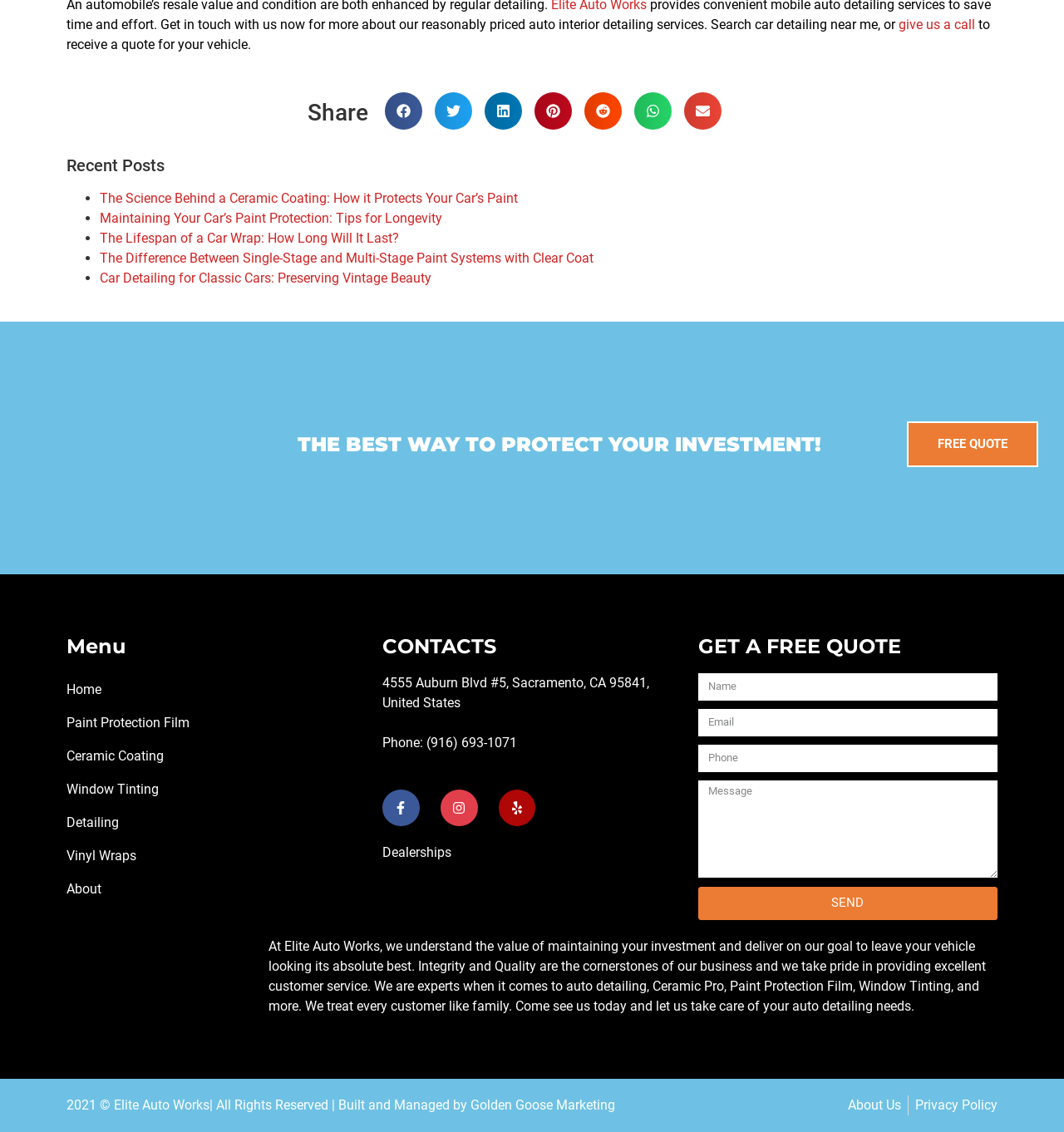What is the call-to-action in the 'GET A FREE QUOTE' section?
Answer with a single word or short phrase according to what you see in the image.

SEND